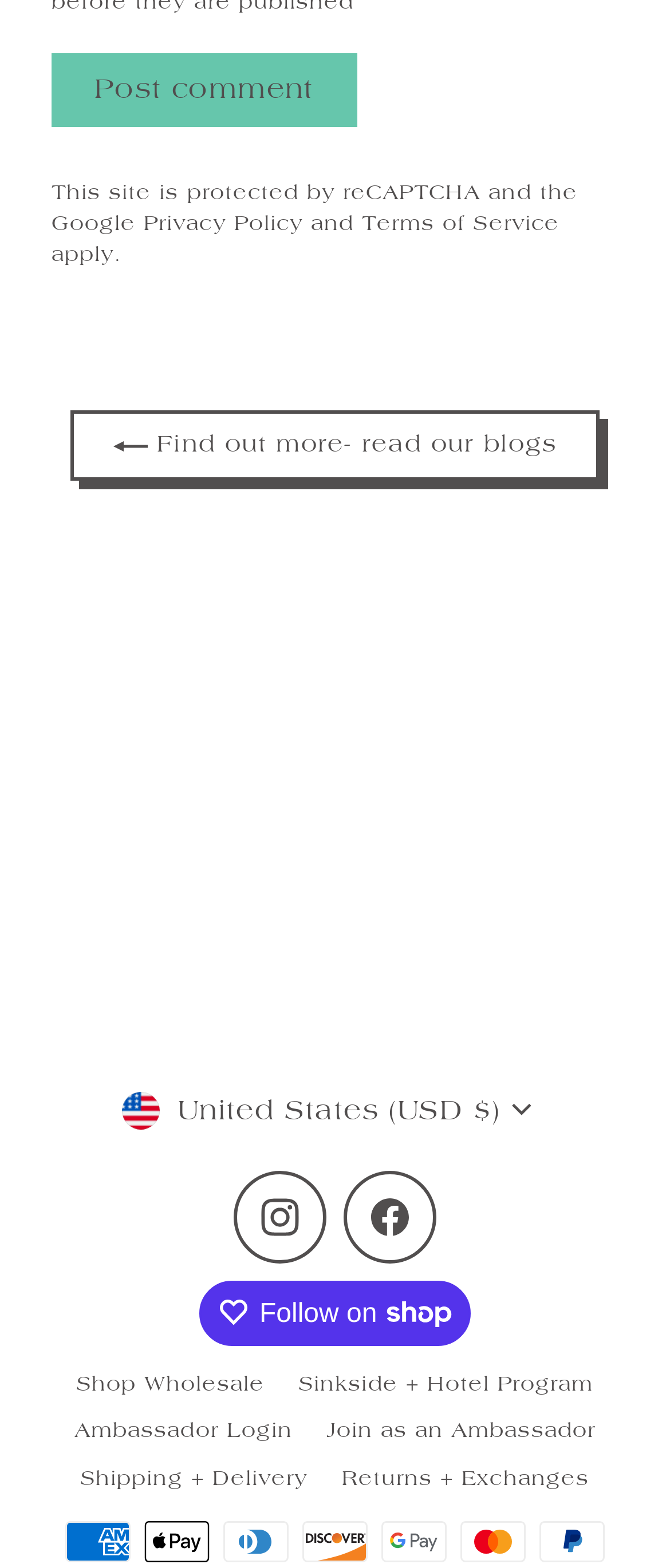Respond to the question below with a single word or phrase: What is the purpose of the 'Post comment' button?

To post a comment